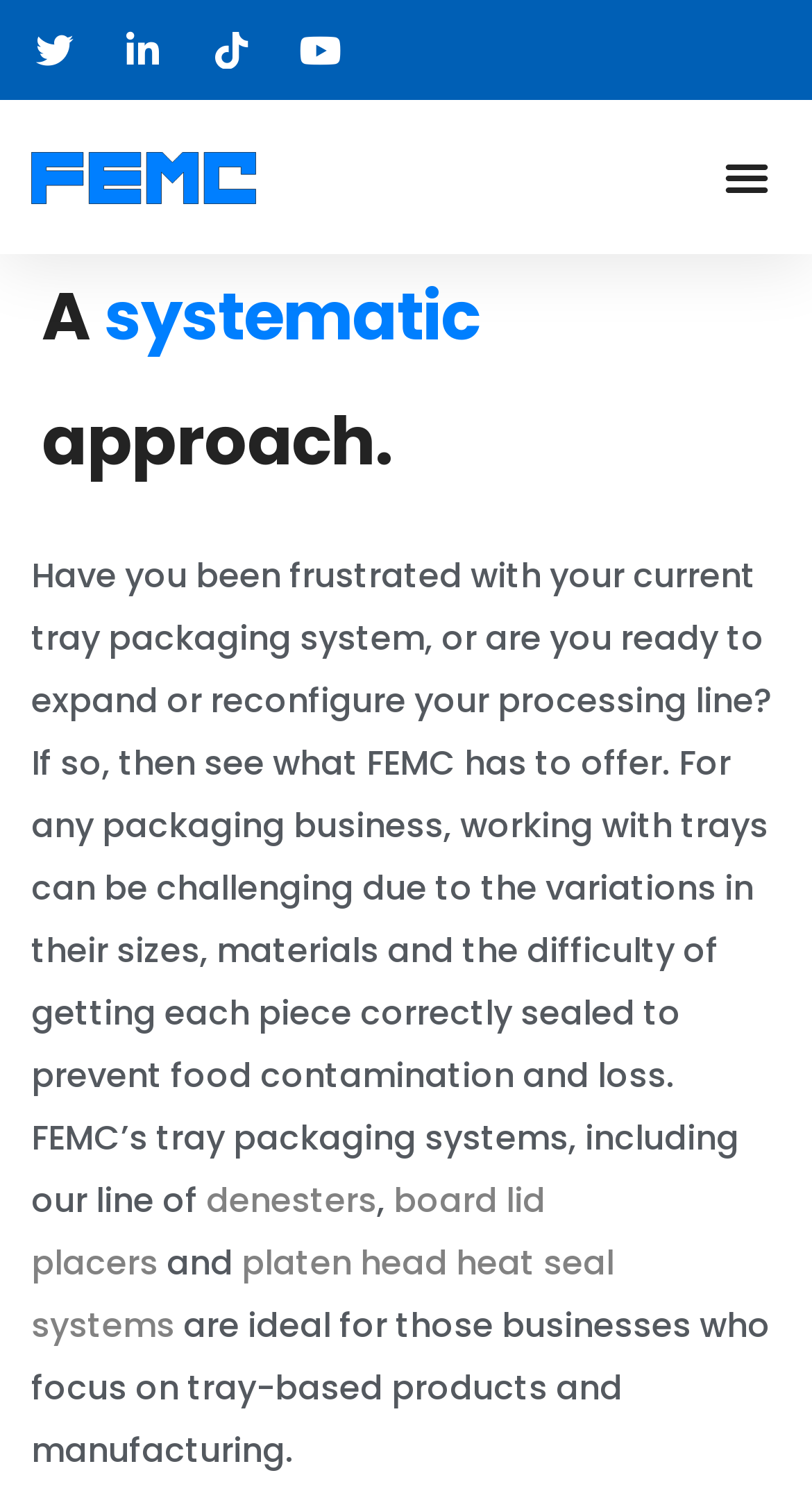Locate the bounding box of the UI element described in the following text: "platen head heat seal systems".

[0.038, 0.827, 0.756, 0.901]